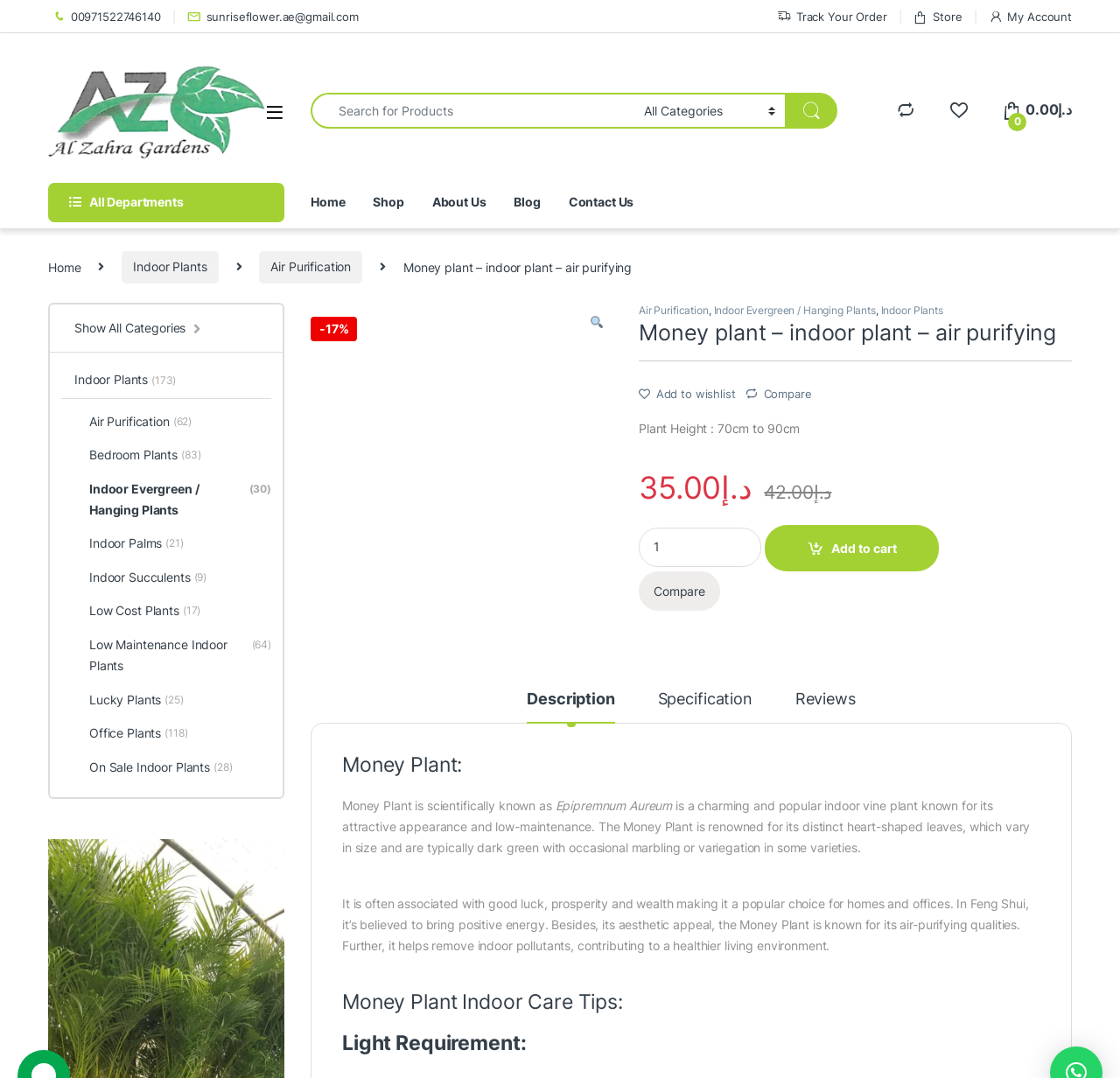What is the name of the plant?
Please provide a single word or phrase based on the screenshot.

Money plant